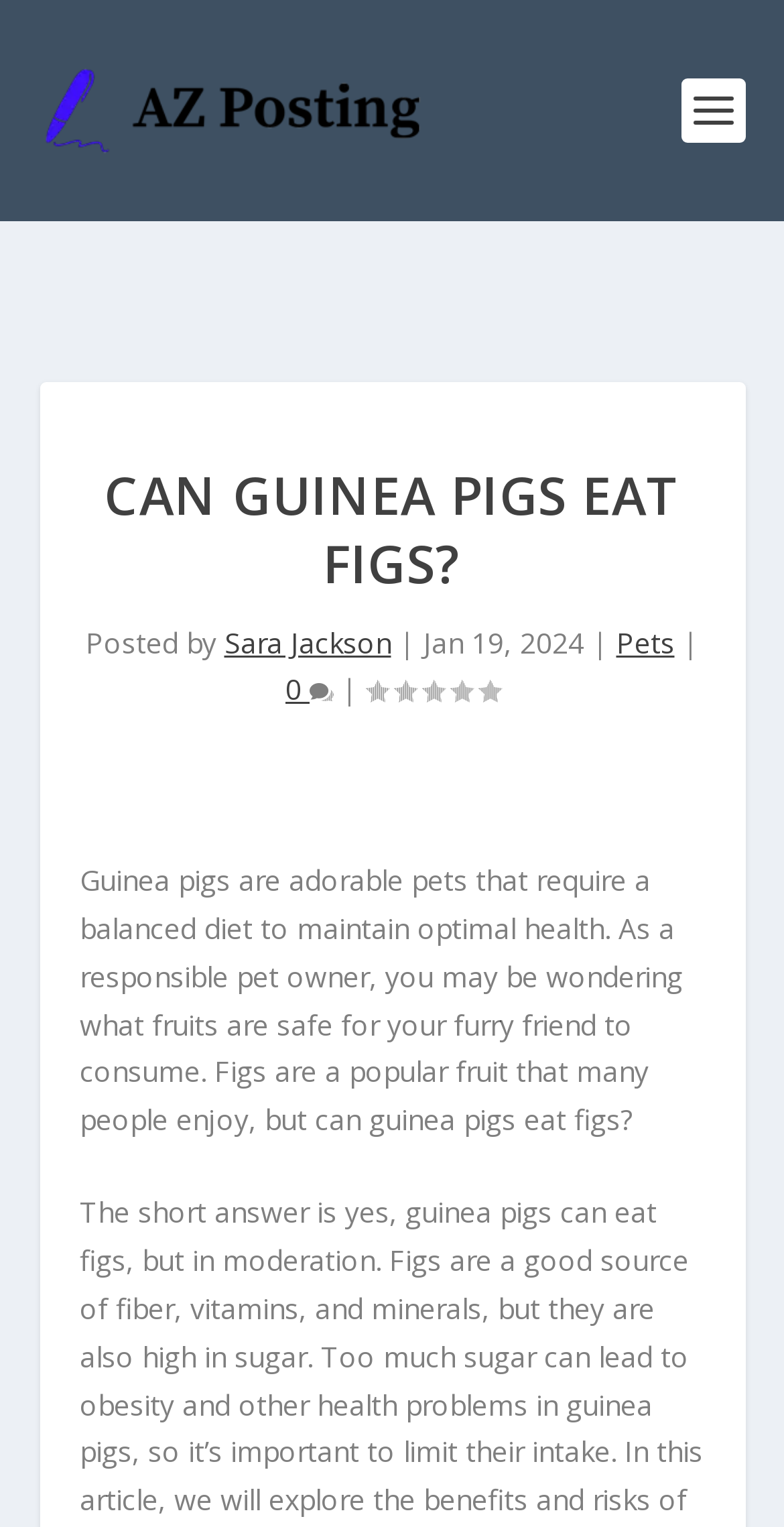Please determine the main heading text of this webpage.

CAN GUINEA PIGS EAT FIGS?